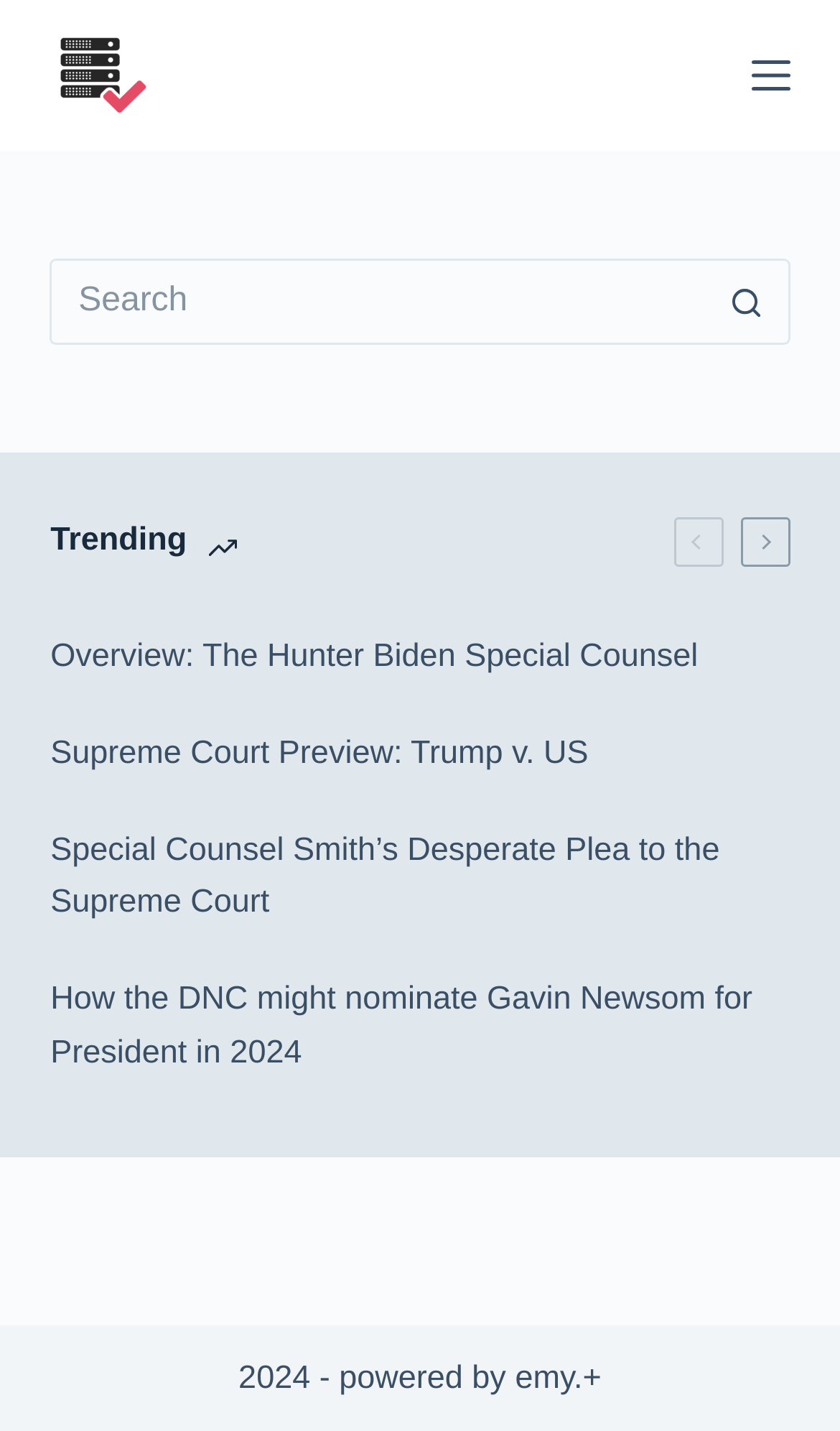What is the purpose of the button with the image?
Based on the image, provide your answer in one word or phrase.

Search button